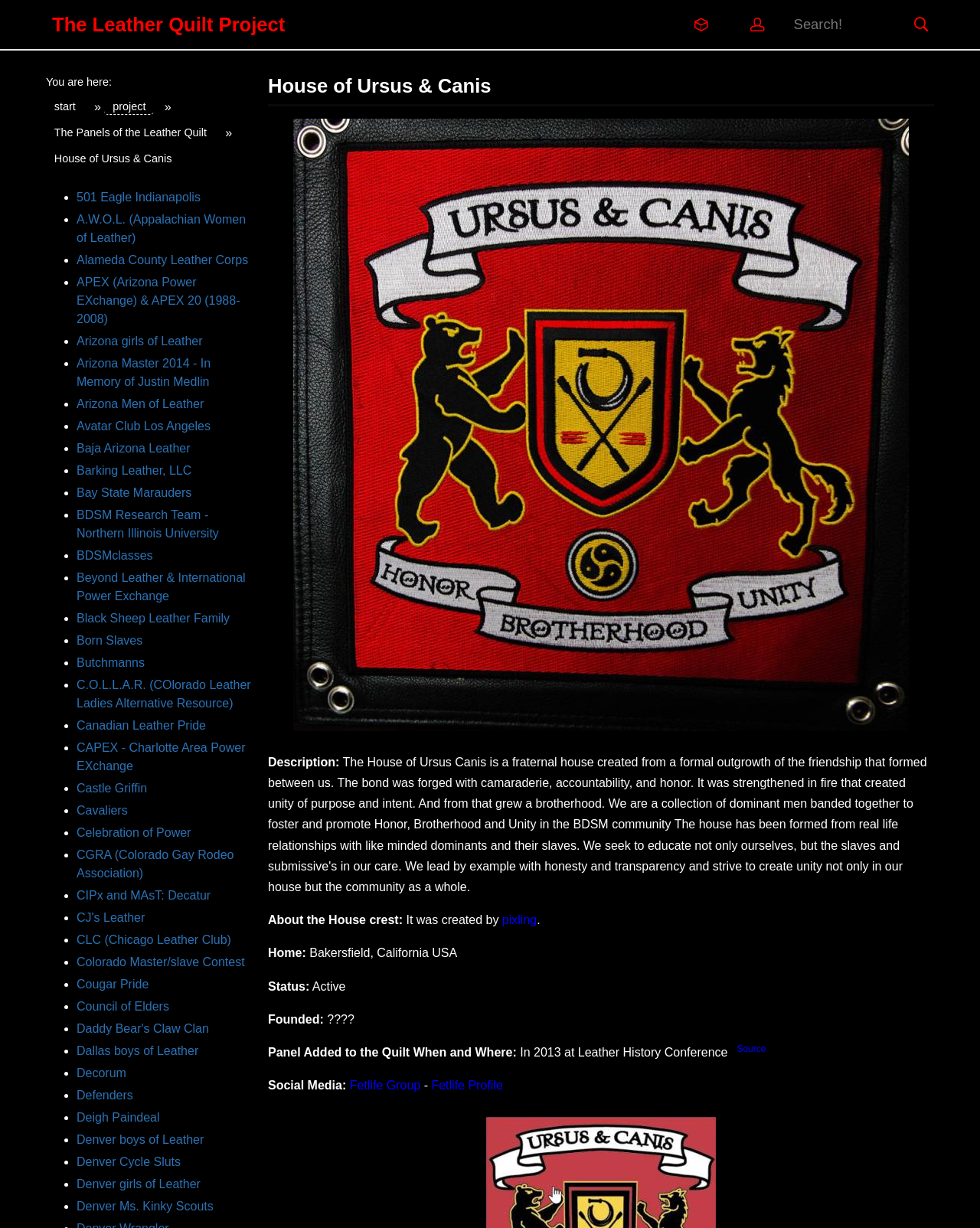How many links are there in the list of organizations?
Refer to the image and provide a concise answer in one word or phrase.

34